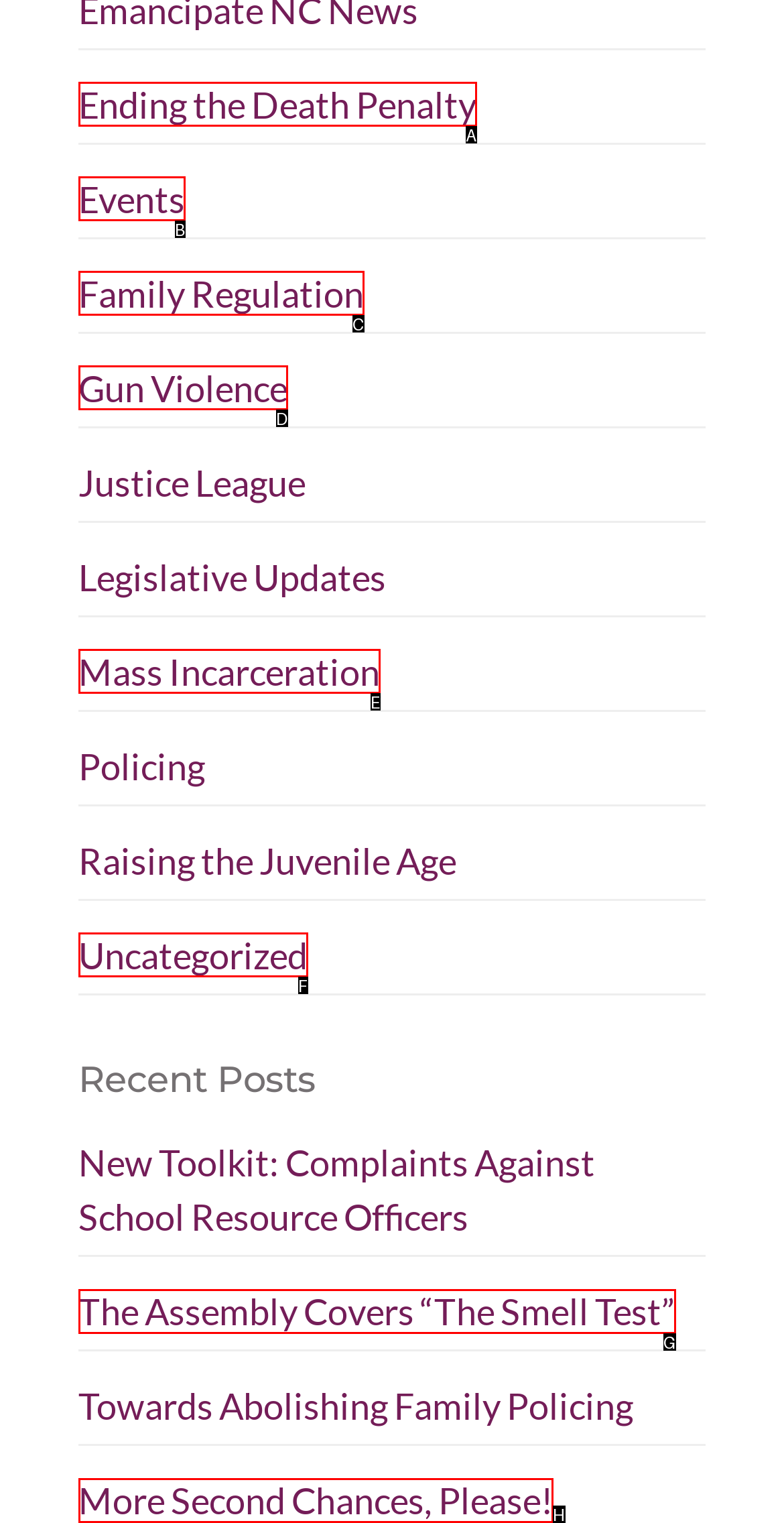Find the option that matches this description: Uncategorized
Provide the matching option's letter directly.

F